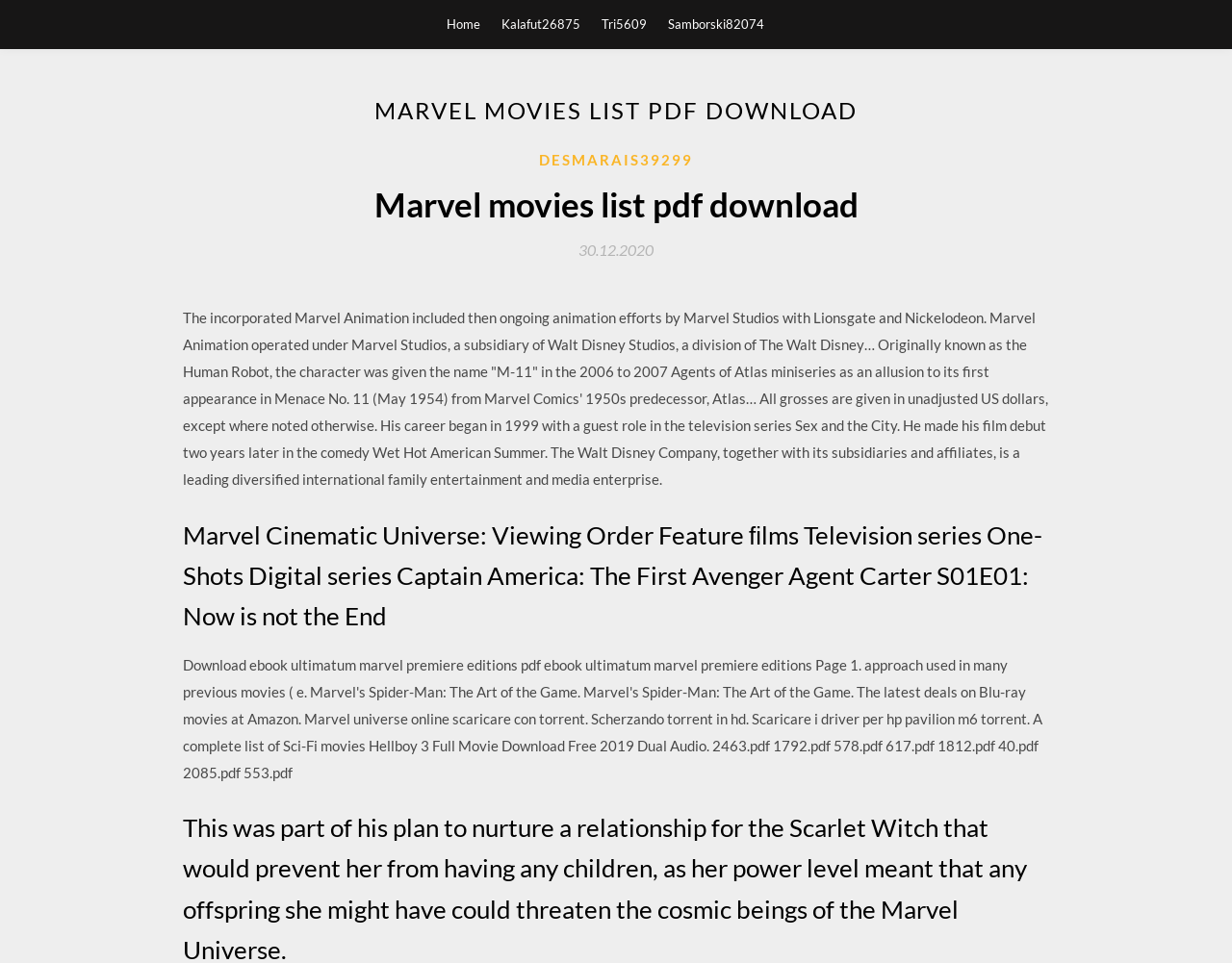Review the image closely and give a comprehensive answer to the question: What is the company mentioned in the webpage text?

I read the text on the webpage and found a mention of 'The Walt Disney Company' in the paragraph that talks about Marvel Studios and its subsidiaries.